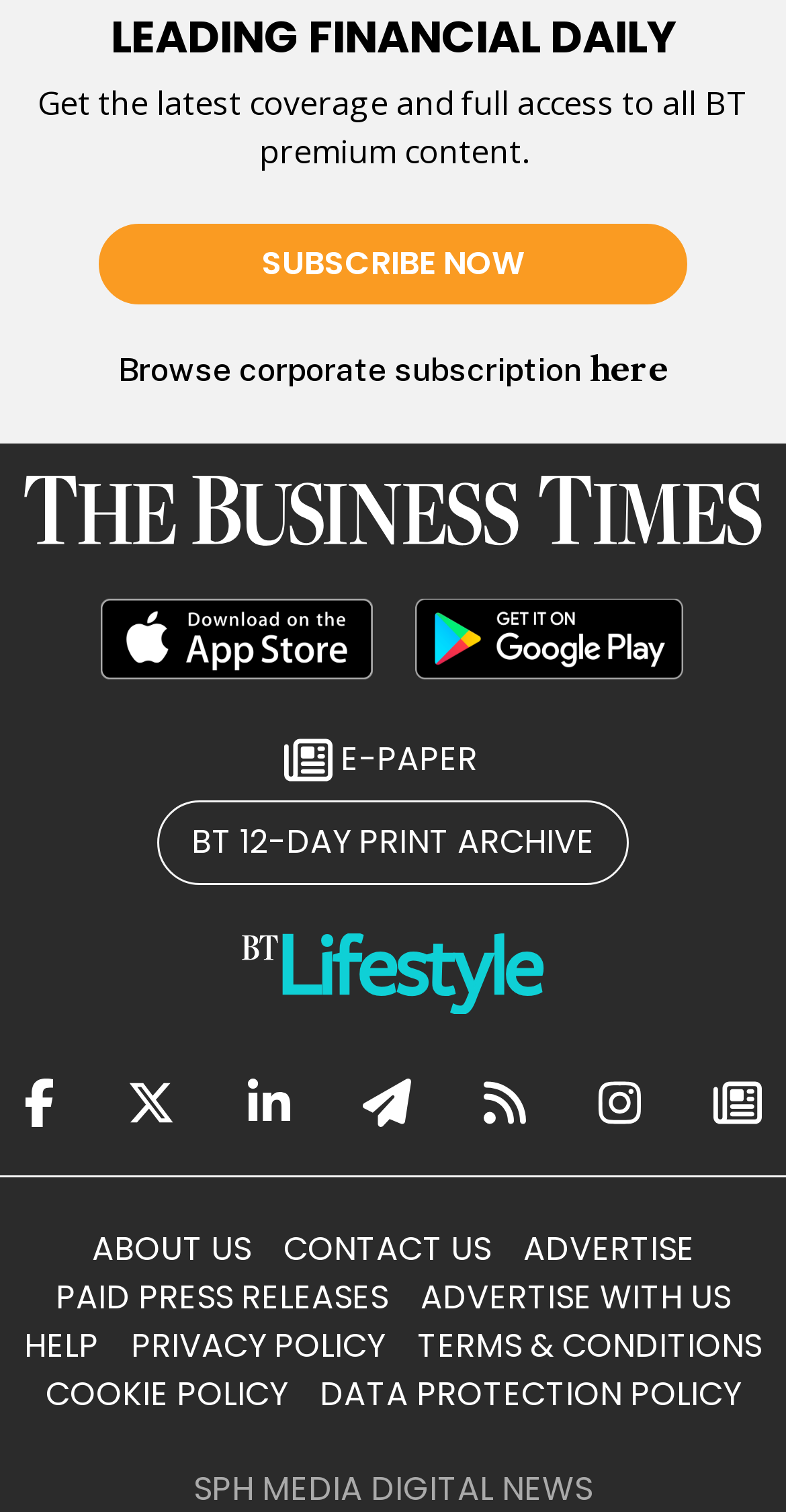Identify the bounding box coordinates of the specific part of the webpage to click to complete this instruction: "visit the third link".

None